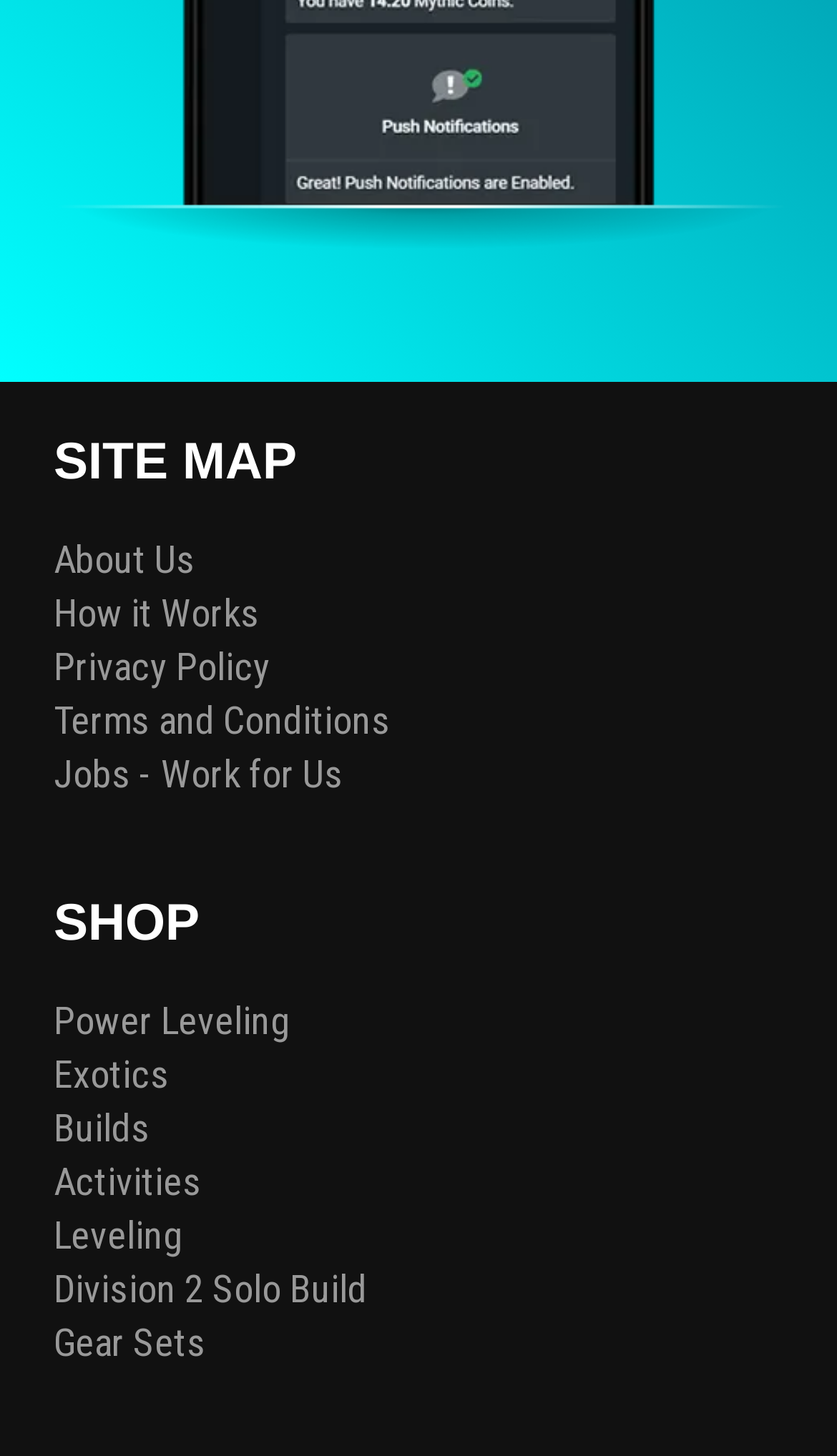Bounding box coordinates are given in the format (top-left x, top-left y, bottom-right x, bottom-right y). All values should be floating point numbers between 0 and 1. Provide the bounding box coordinate for the UI element described as: Builds

[0.064, 0.756, 0.438, 0.793]